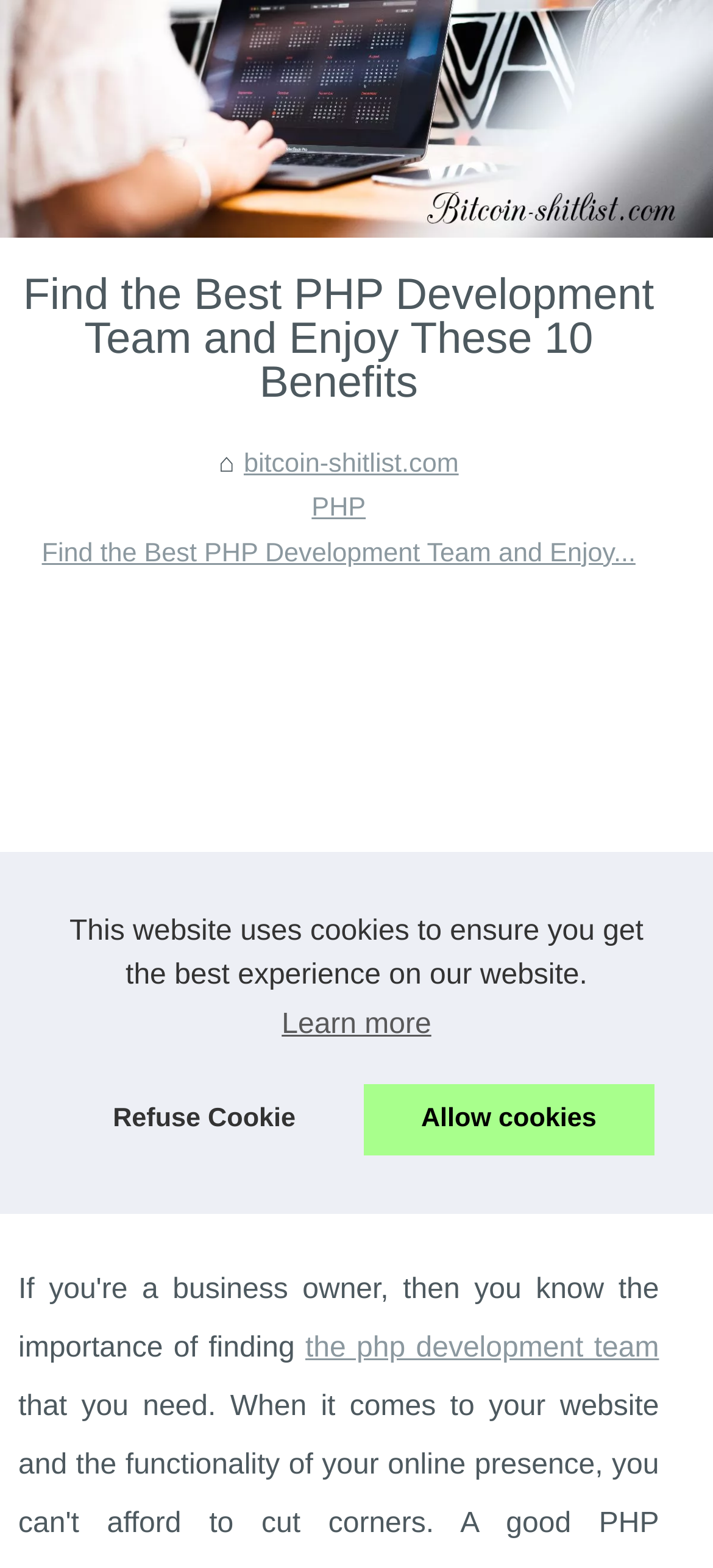Determine the bounding box coordinates for the area that should be clicked to carry out the following instruction: "read the article about finding the best PHP development team".

[0.059, 0.344, 0.891, 0.362]